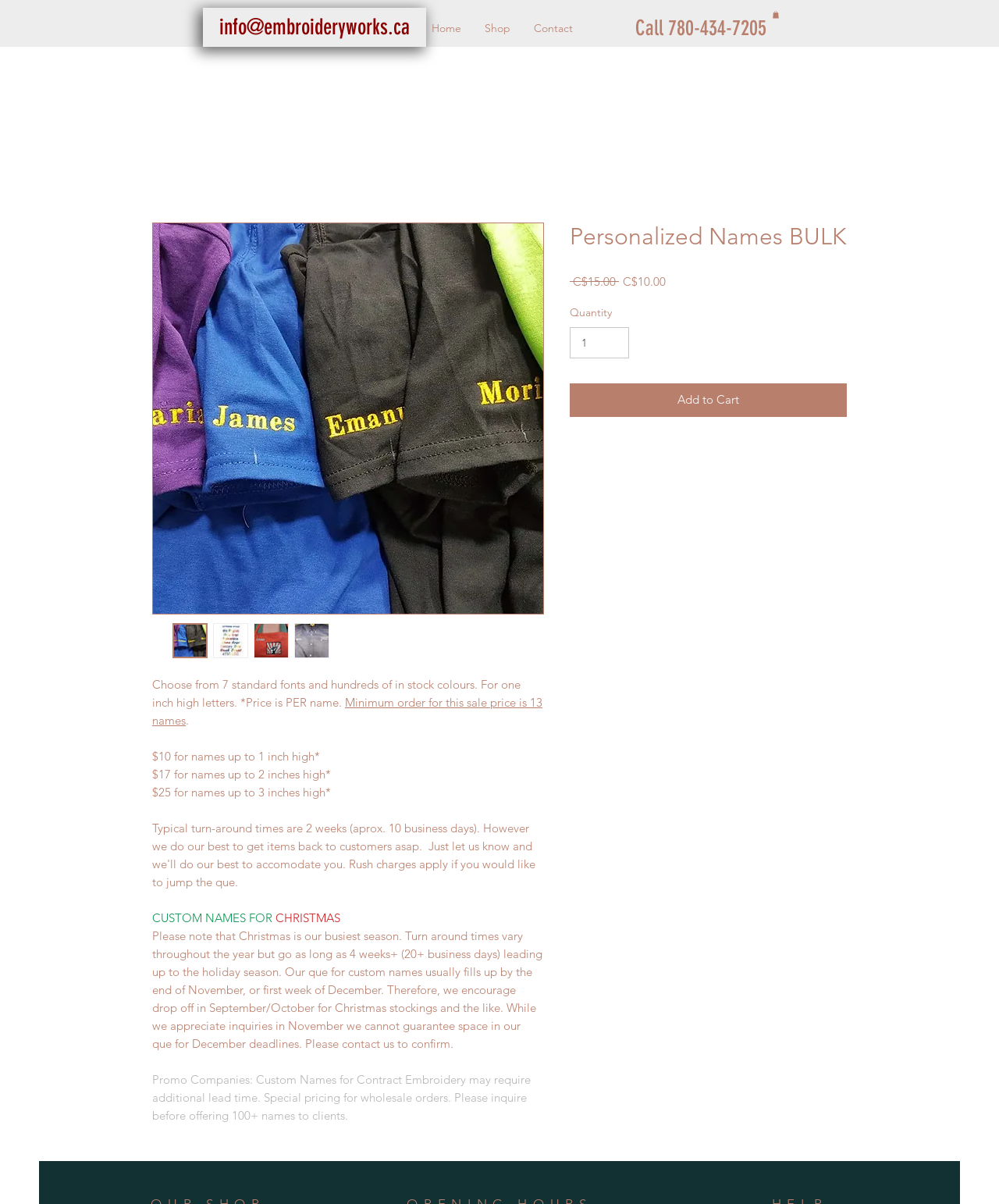What is the price for names up to 1 inch high?
Provide an in-depth and detailed answer to the question.

I found this information by looking at the pricing information on the webpage, specifically the line that says '$10 for names up to 1 inch high*'. This indicates that the price for names up to 1 inch high is $10.